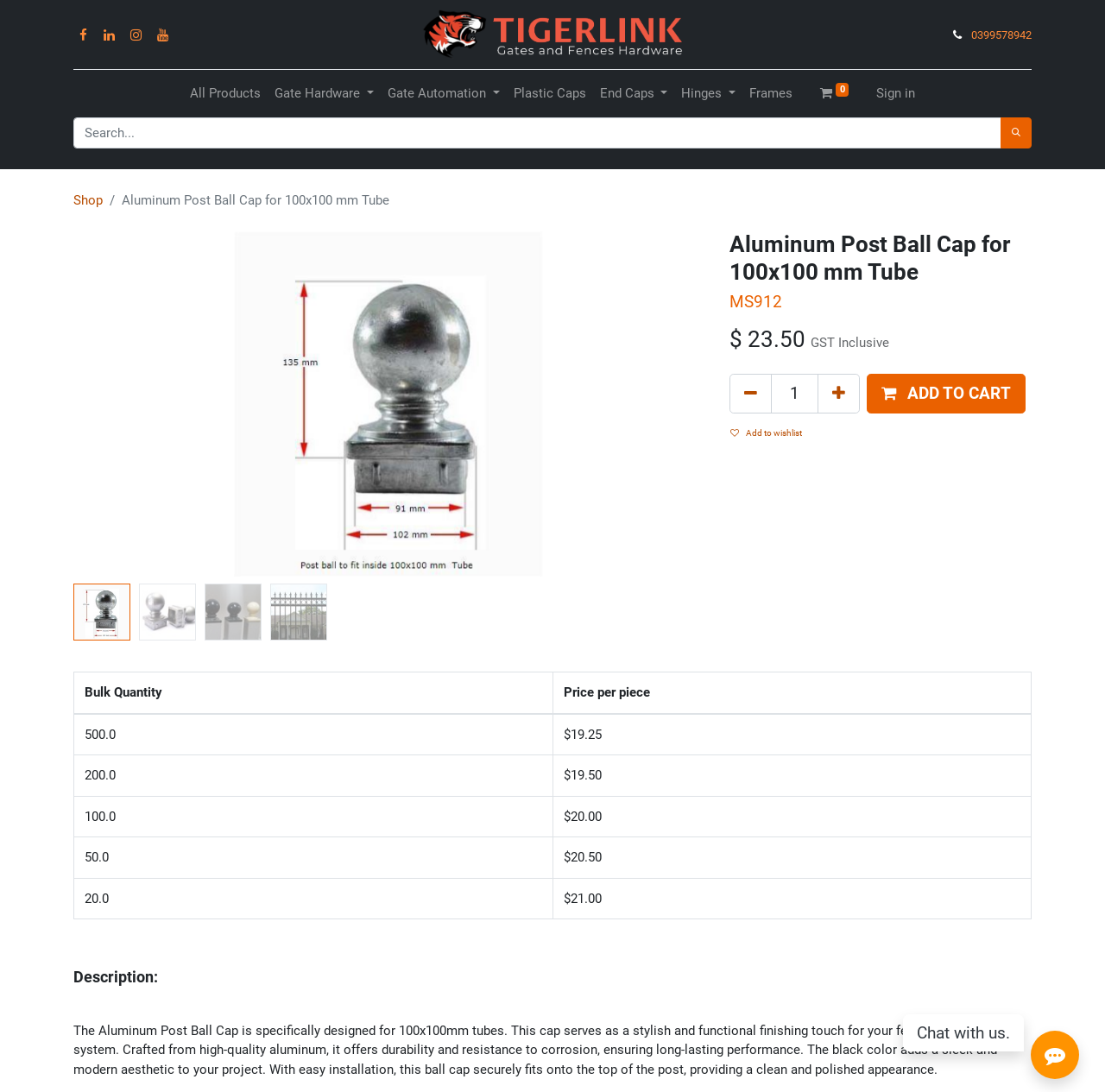Locate the bounding box coordinates of the element that needs to be clicked to carry out the instruction: "Click on the 'EMC MEID Or GSM Both icloud Bypass Tool IOS 15.4' link". The coordinates should be given as four float numbers ranging from 0 to 1, i.e., [left, top, right, bottom].

None